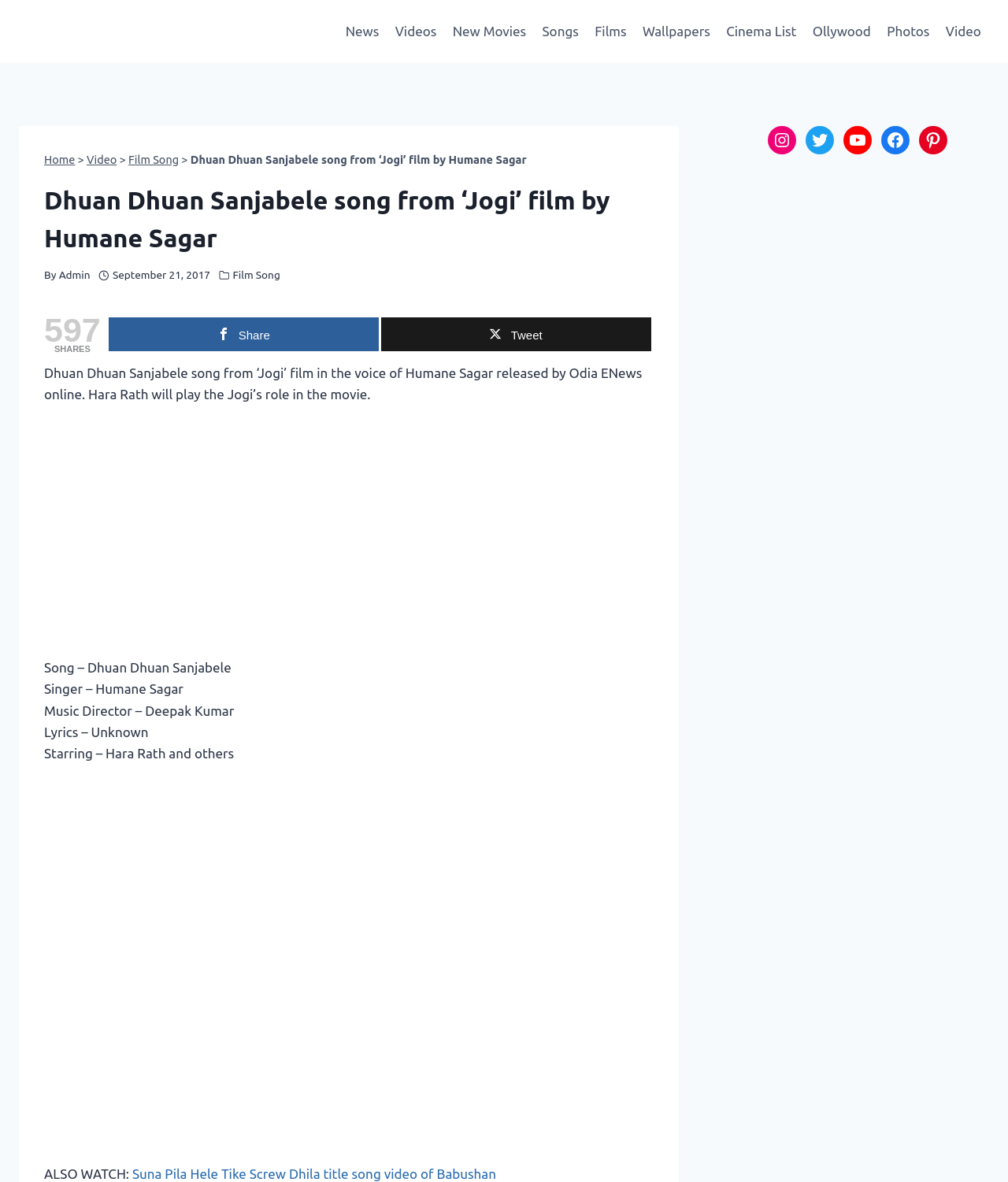Find the bounding box coordinates of the element to click in order to complete this instruction: "Click on the 'Tamil Movies' link". The bounding box coordinates must be four float numbers between 0 and 1, denoted as [left, top, right, bottom].

None